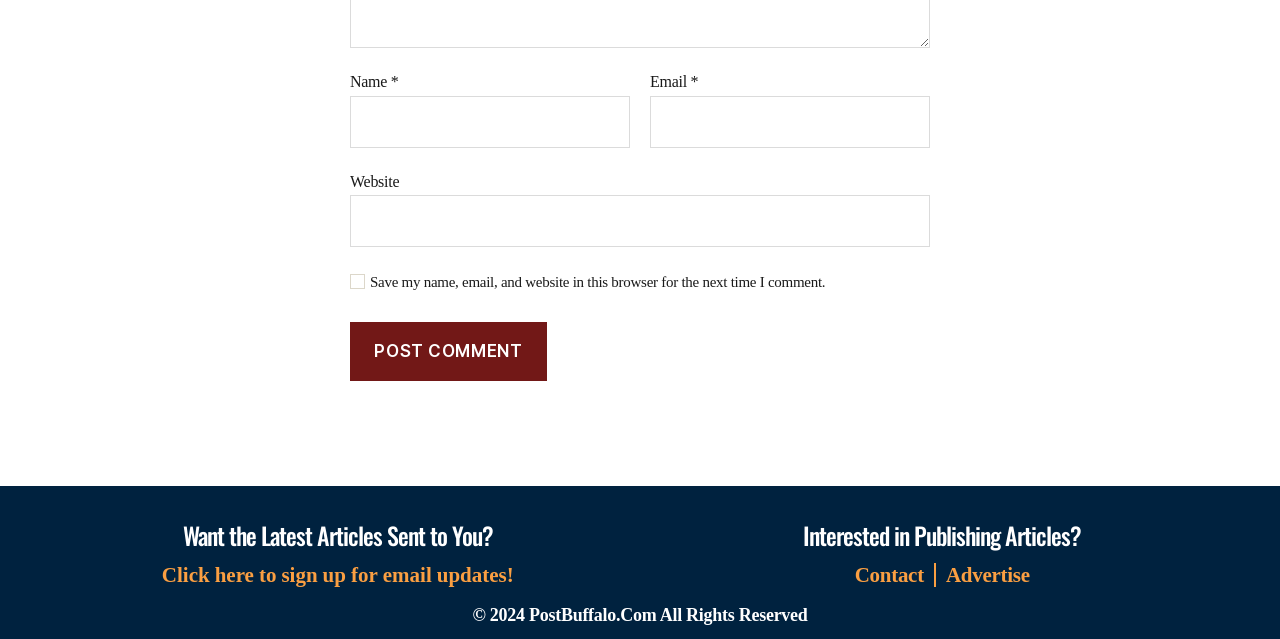Please identify the bounding box coordinates of the clickable area that will allow you to execute the instruction: "Enter your name".

[0.273, 0.15, 0.492, 0.231]